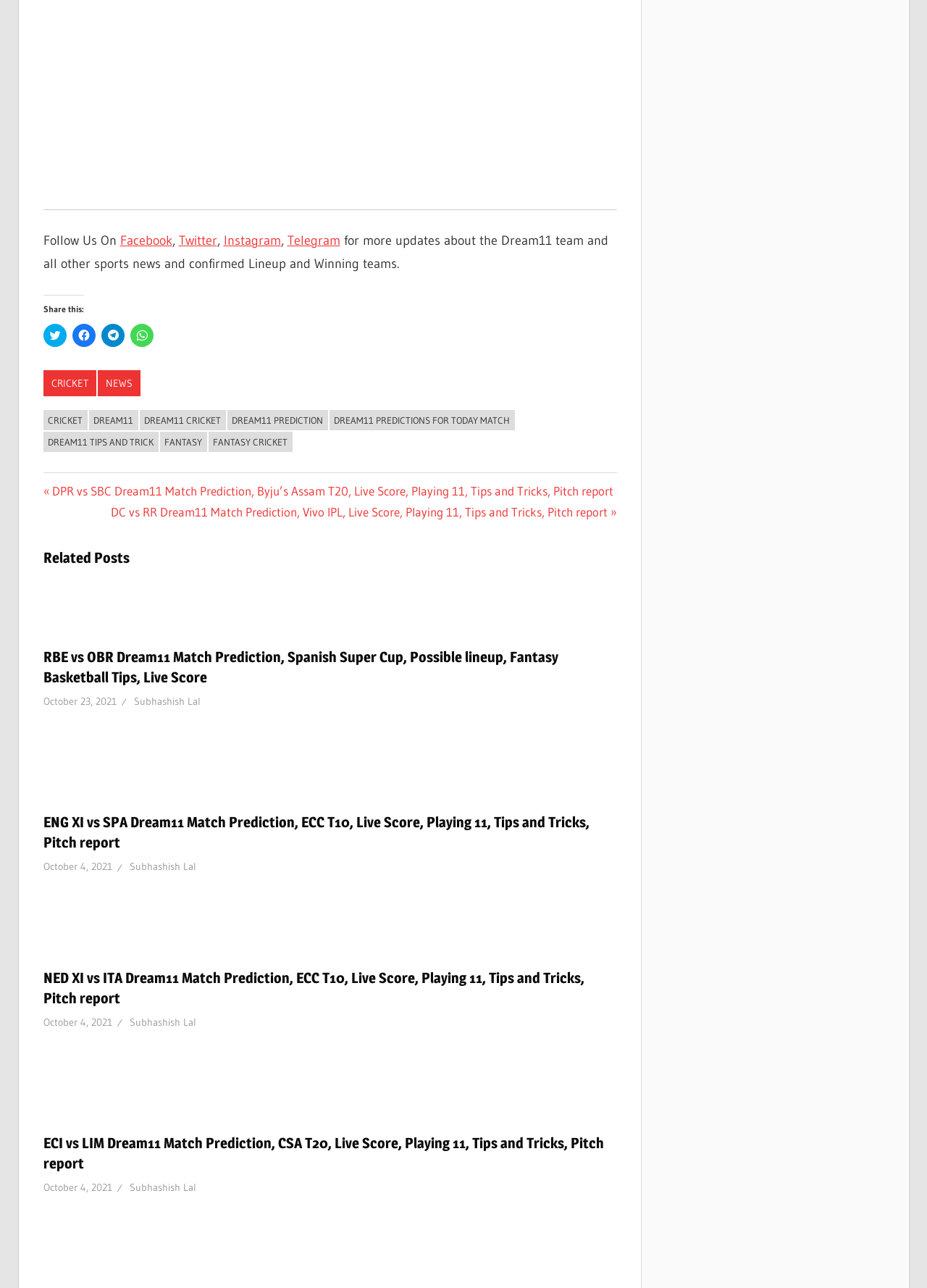Based on the element description, predict the bounding box coordinates (top-left x, top-left y, bottom-right x, bottom-right y) for the UI element in the screenshot: dream11 tips and trick

[0.046, 0.335, 0.171, 0.351]